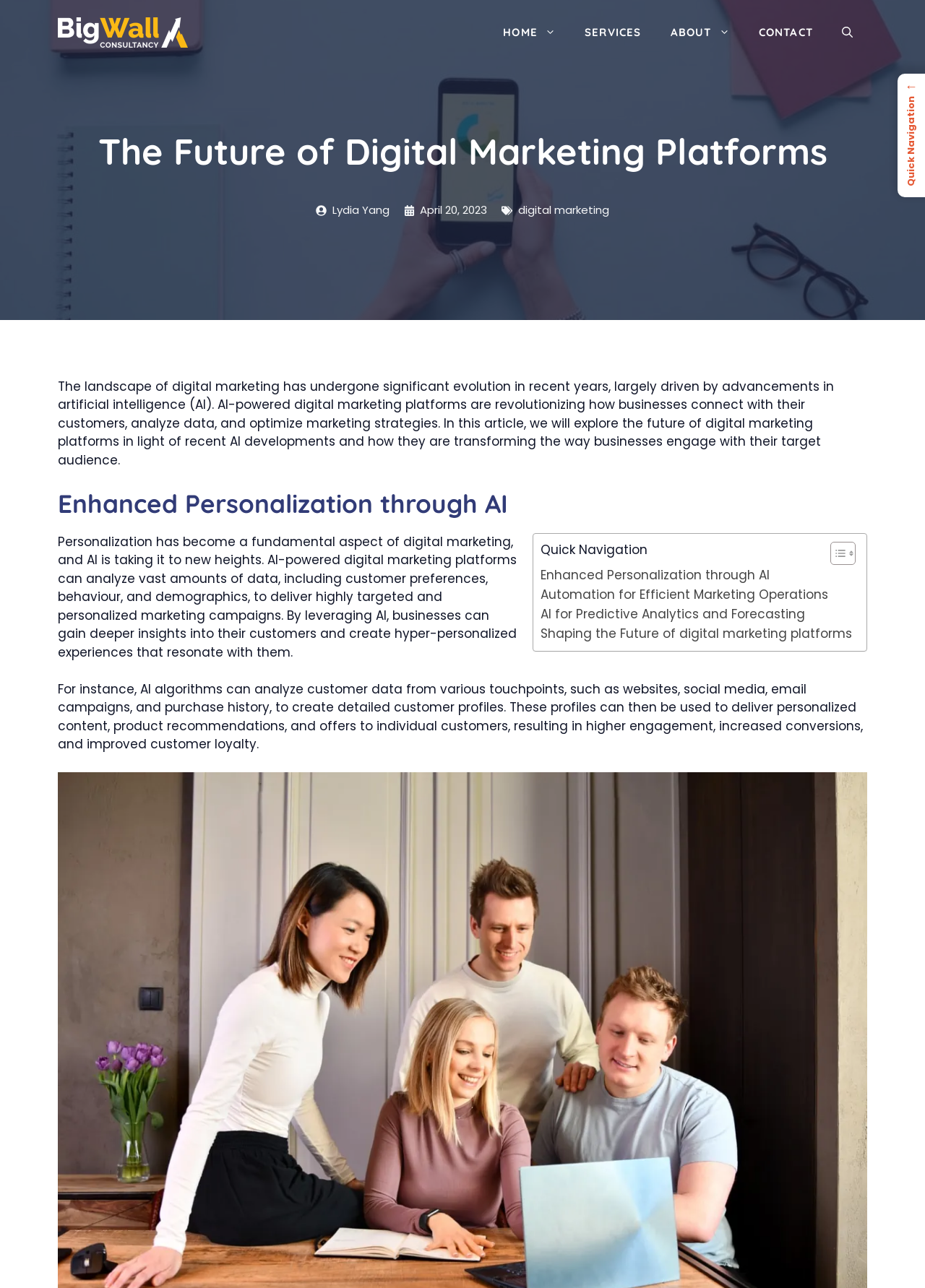Locate the bounding box coordinates of the clickable region to complete the following instruction: "Go to the 'SERVICES' page."

[0.616, 0.011, 0.709, 0.039]